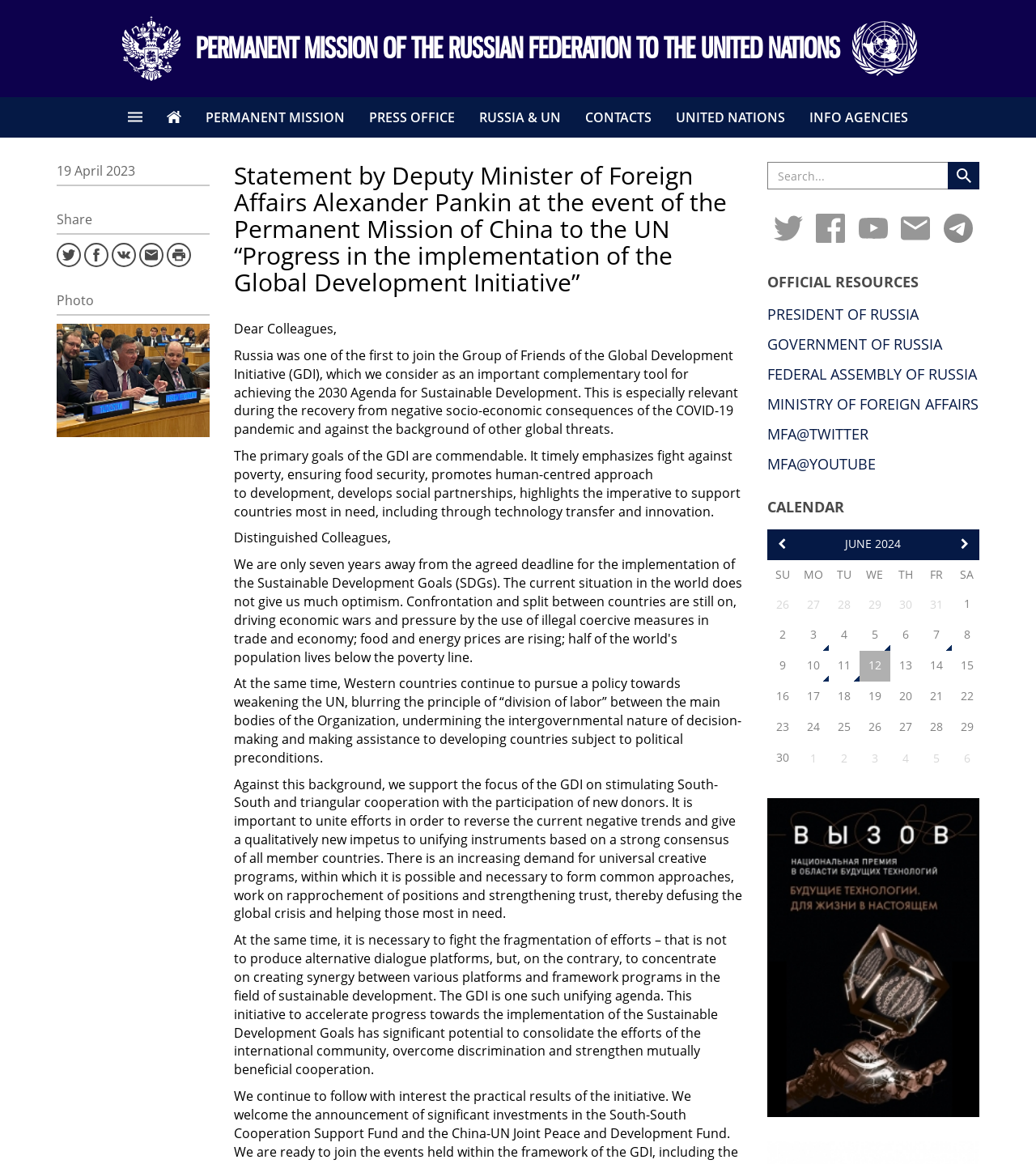Highlight the bounding box of the UI element that corresponds to this description: "Telegram Created with Sketch.".

[0.904, 0.184, 0.945, 0.213]